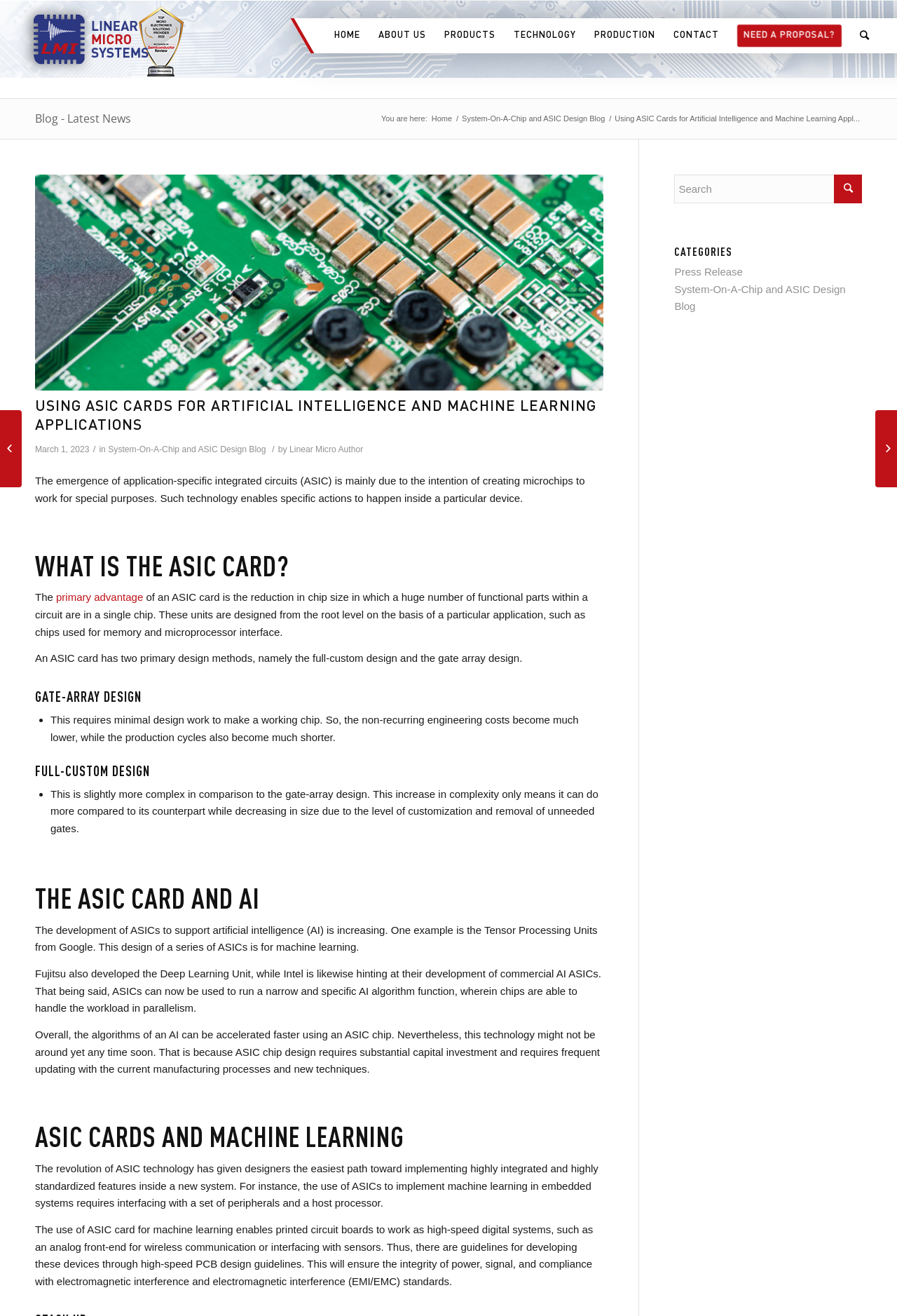Provide the bounding box coordinates in the format (top-left x, top-left y, bottom-right x, bottom-right y). All values are floating point numbers between 0 and 1. Determine the bounding box coordinate of the UI element described as: Contact

[0.741, 0.014, 0.812, 0.04]